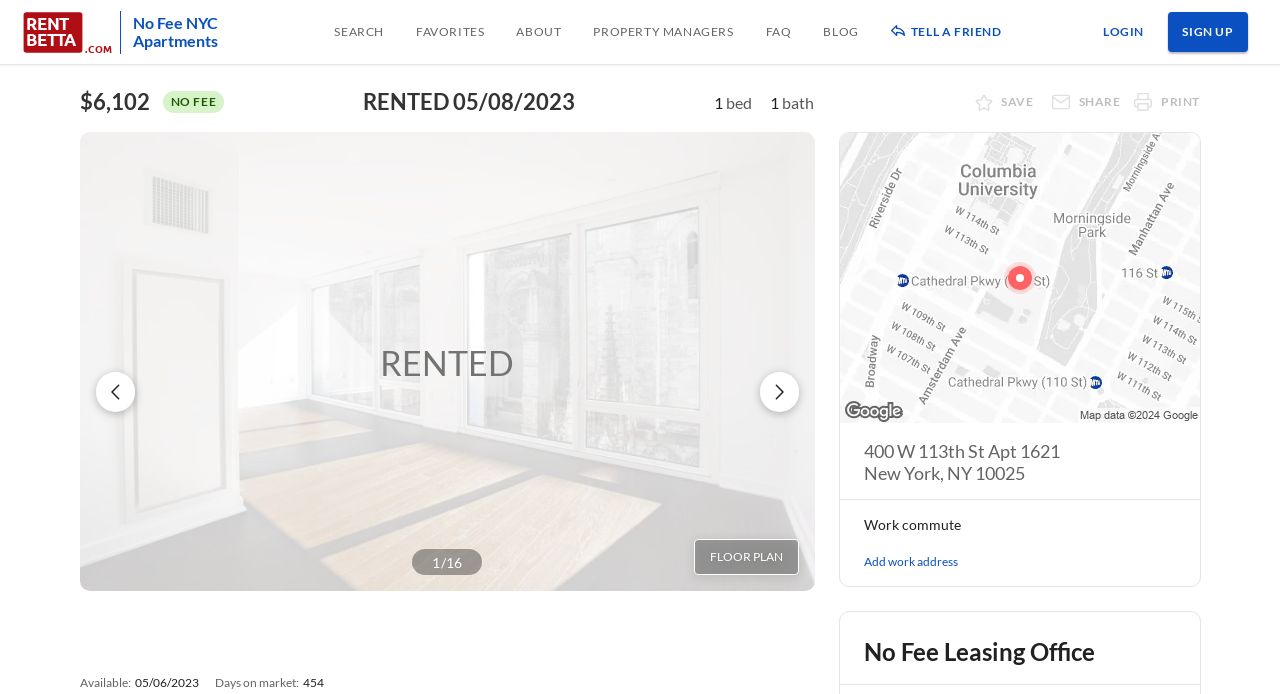What is the address of the apartment?
Answer the question with a detailed explanation, including all necessary information.

The address of the apartment is mentioned in the top section of the webpage, where it says '$6,102 no fee 1 bed - 400 W 113th St Apt 1621 | RENT BETTA'. The address is also broken down into separate parts, such as '400W 113th StApt 1621', 'New York', 'NY', and '10025' in the lower sections of the webpage.